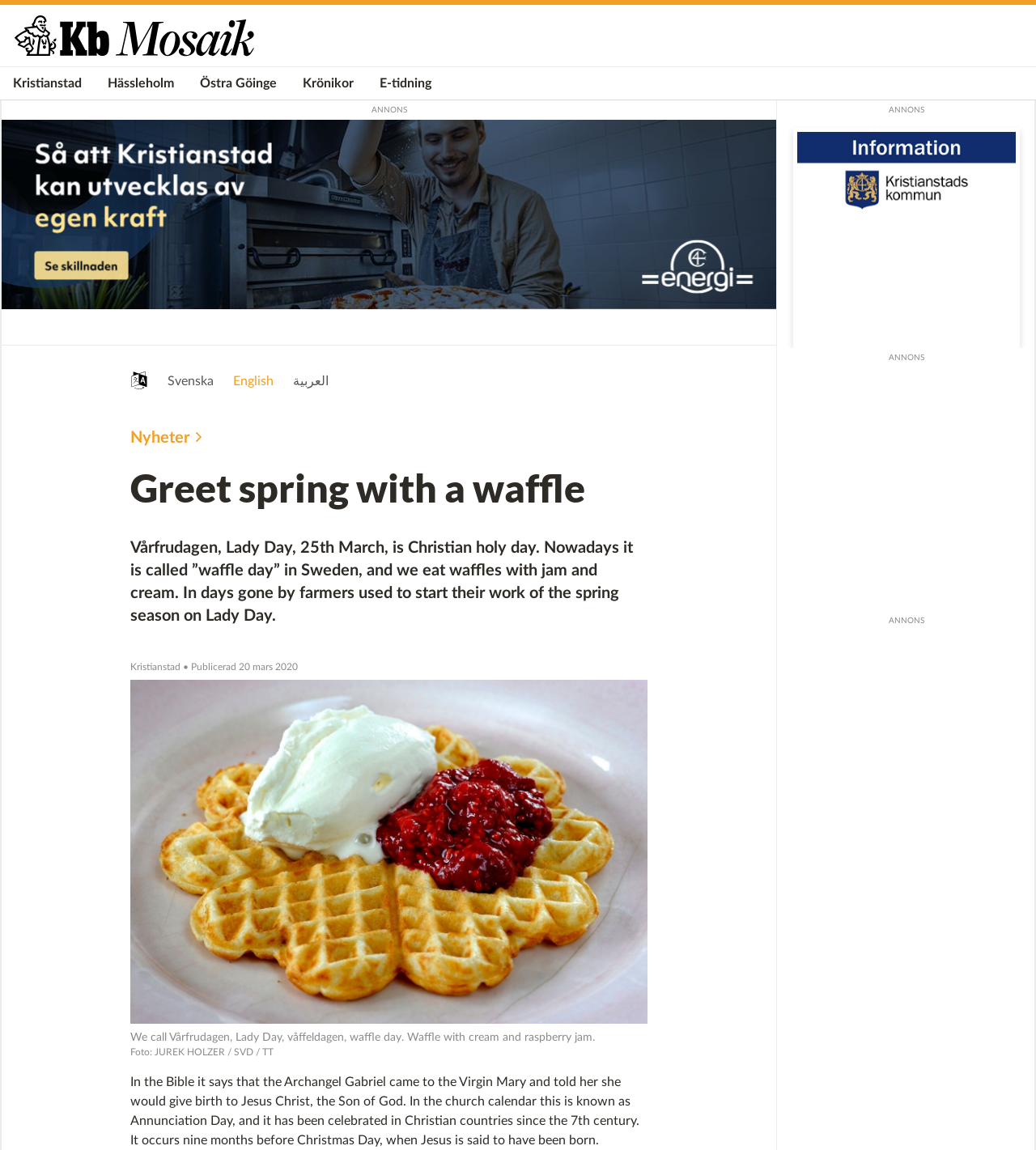What was the traditional occupation of farmers on Lady Day?
Carefully analyze the image and provide a detailed answer to the question.

According to the webpage, in days gone by, farmers used to start their work of the spring season on Lady Day, which marks the beginning of spring.